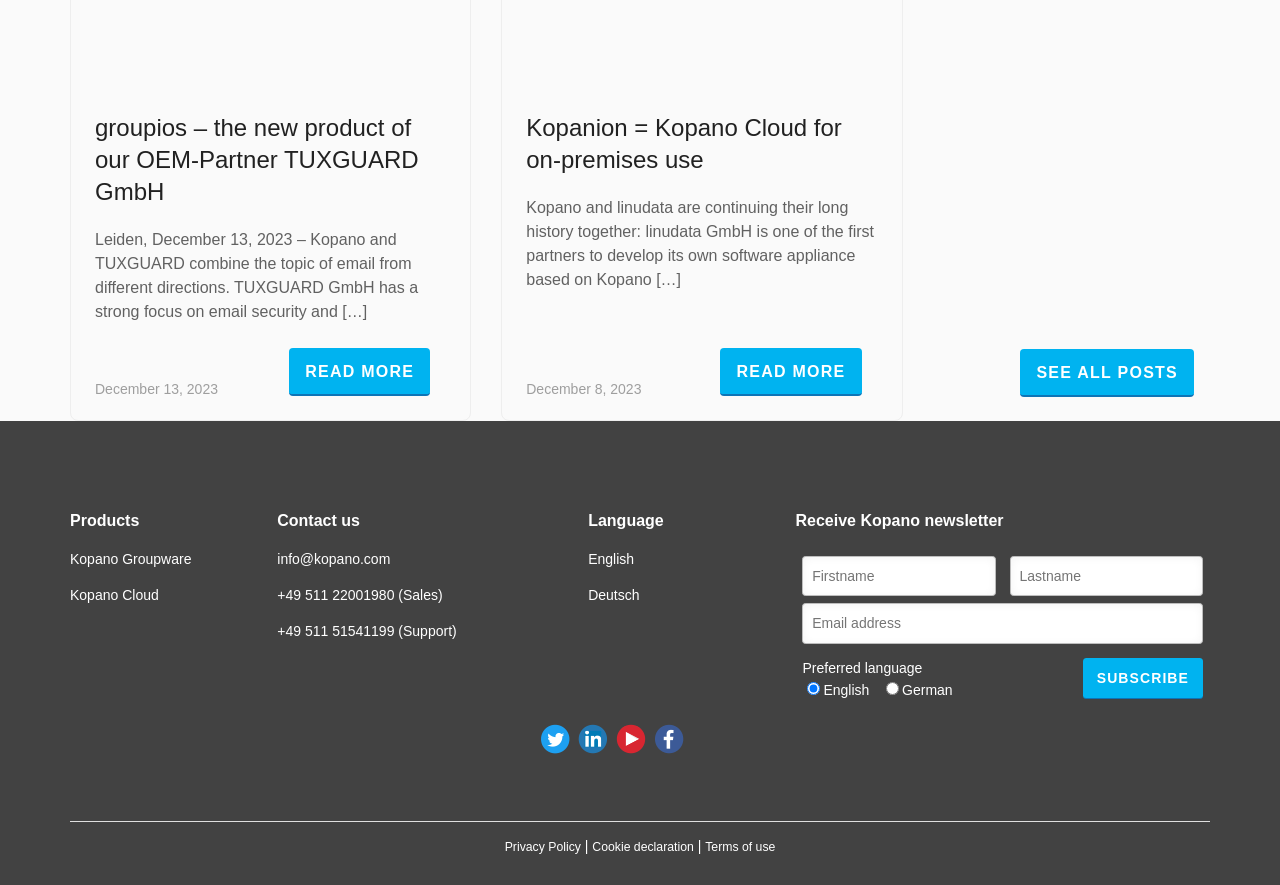Please locate the bounding box coordinates of the region I need to click to follow this instruction: "View all posts".

[0.797, 0.394, 0.933, 0.448]